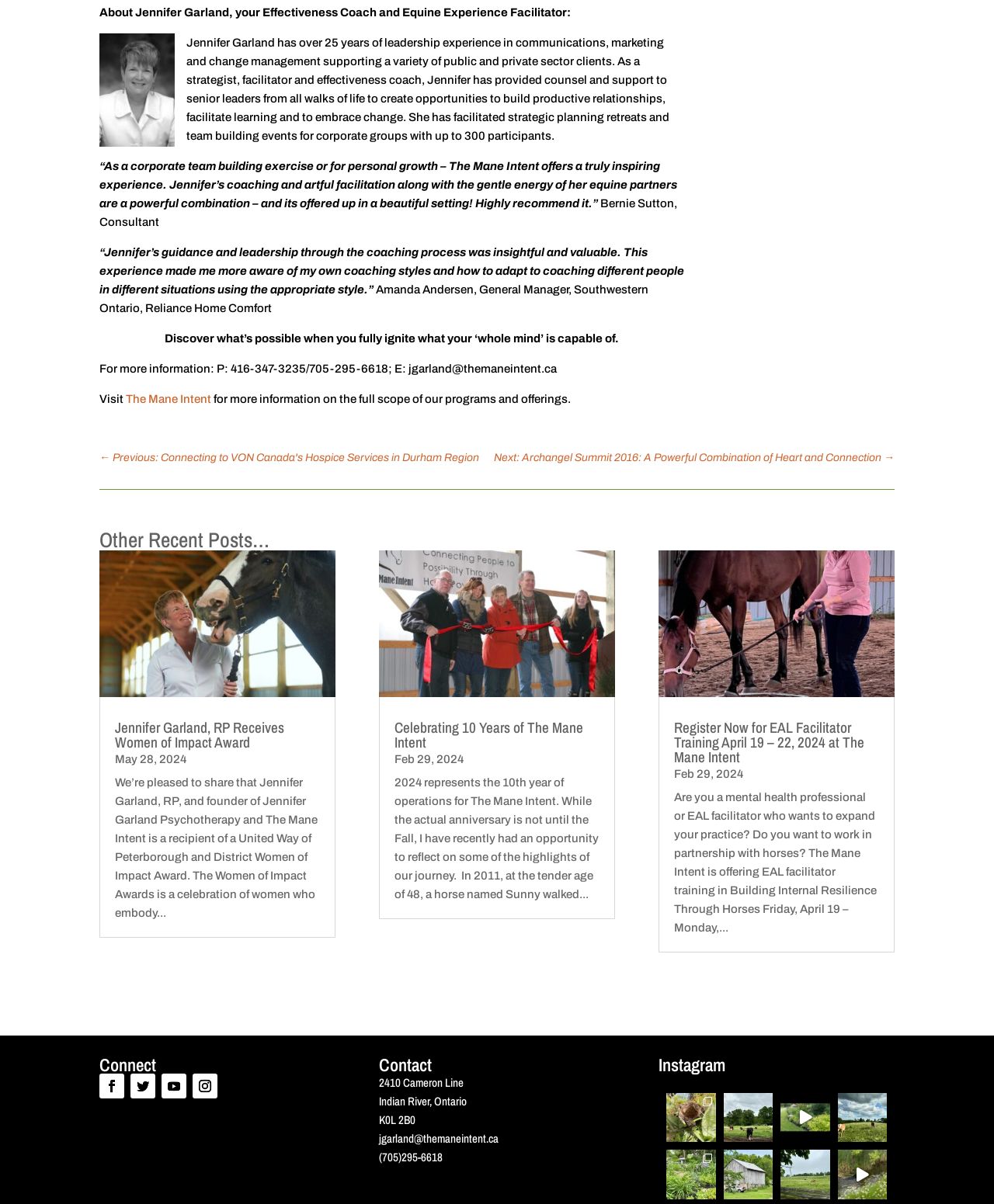What is the location of The Mane Intent?
Based on the image, provide a one-word or brief-phrase response.

Indian River, Ontario